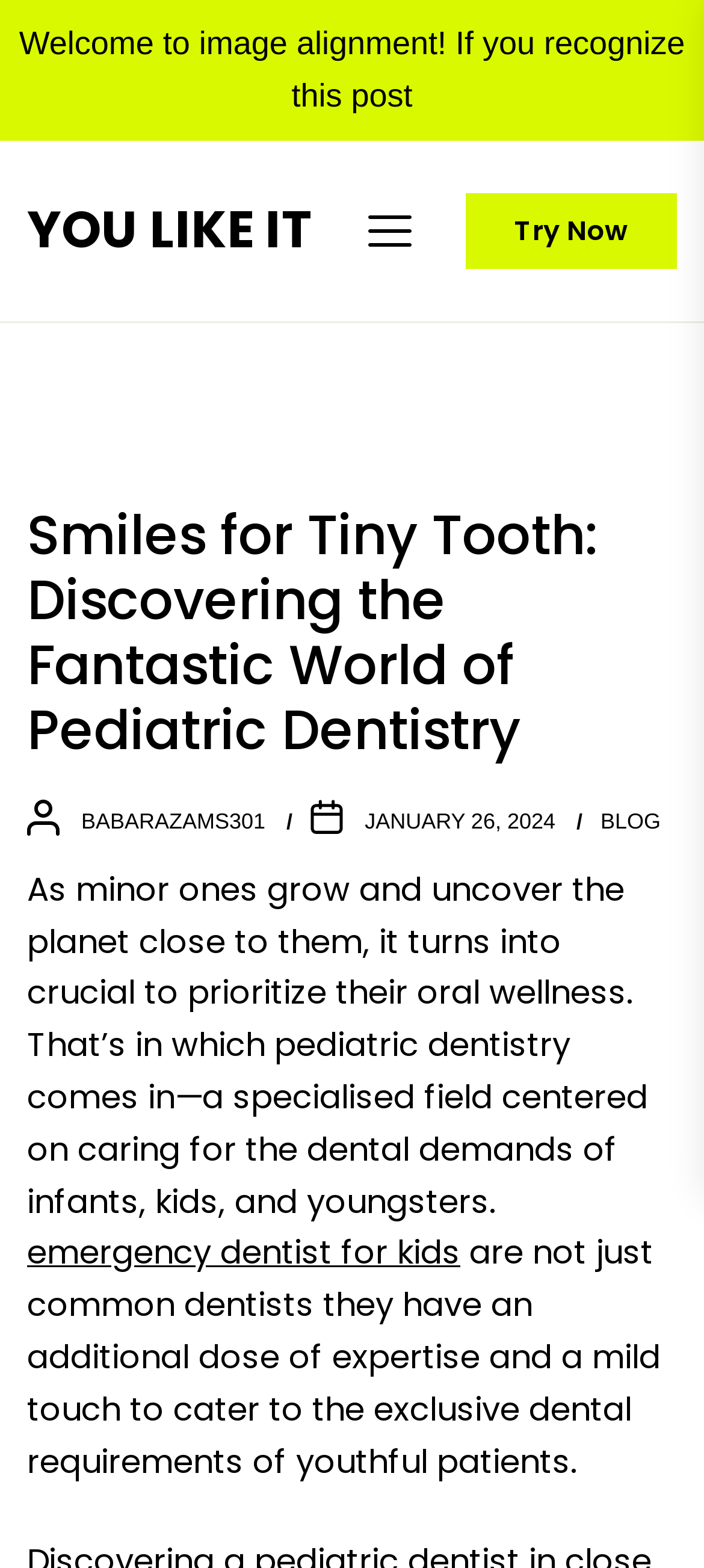Identify the bounding box of the UI component described as: "Blog".

[0.853, 0.514, 0.939, 0.536]